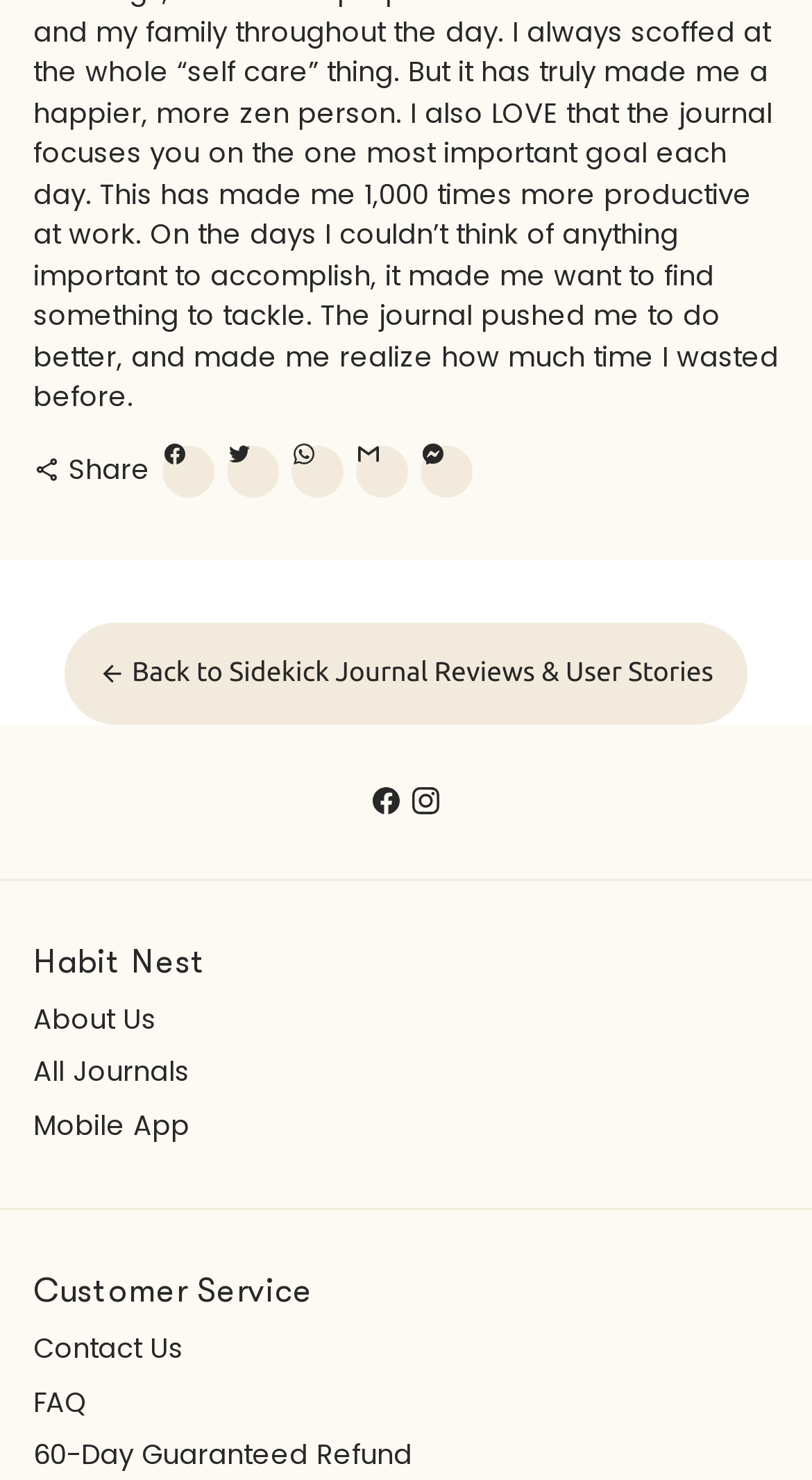Find the bounding box coordinates of the area that needs to be clicked in order to achieve the following instruction: "Contact Customer Service". The coordinates should be specified as four float numbers between 0 and 1, i.e., [left, top, right, bottom].

[0.041, 0.898, 0.226, 0.925]